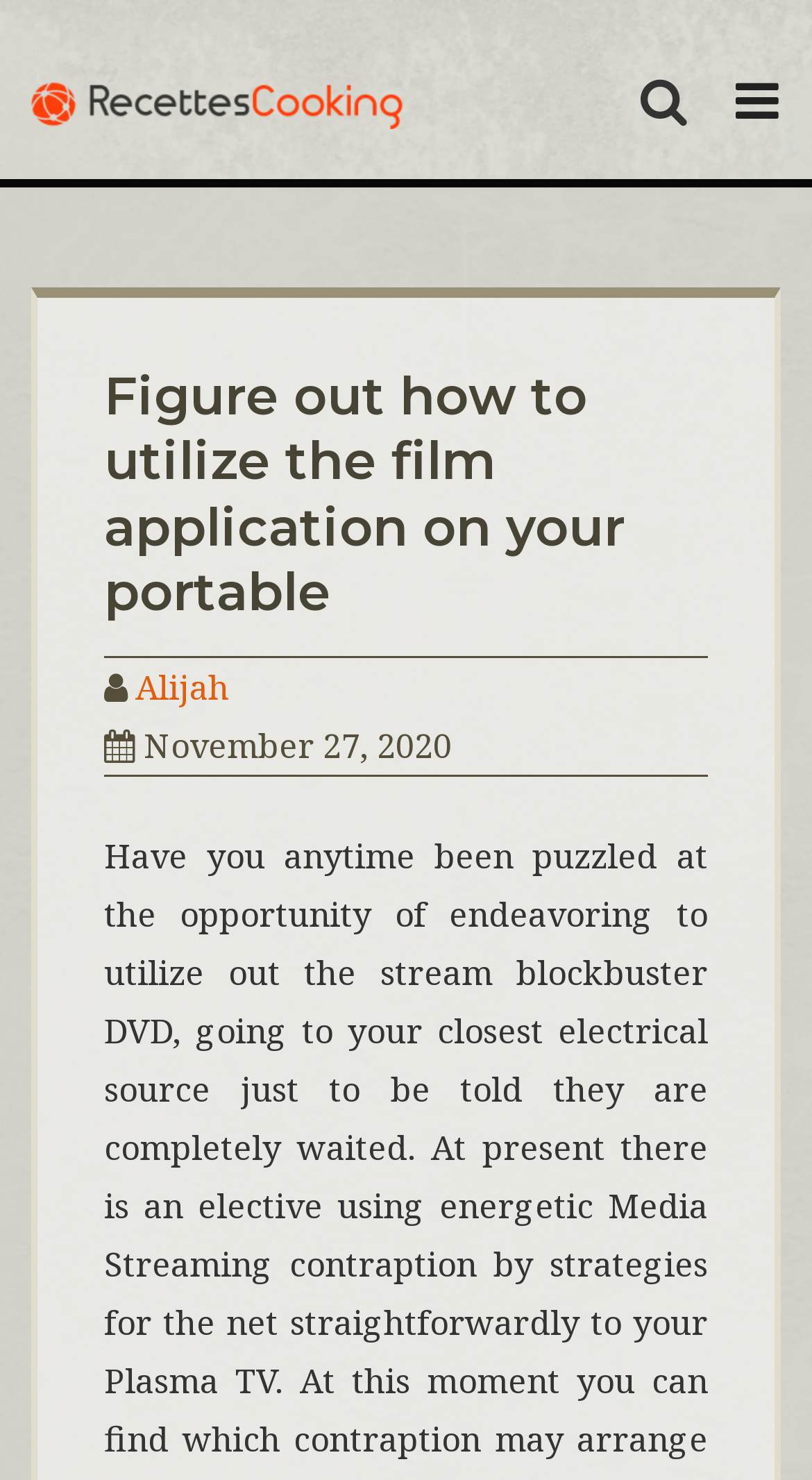Given the element description Recettes Cooking, identify the bounding box coordinates for the UI element on the webpage screenshot. The format should be (top-left x, top-left y, bottom-right x, bottom-right y), with values between 0 and 1.

[0.038, 0.091, 0.469, 0.206]